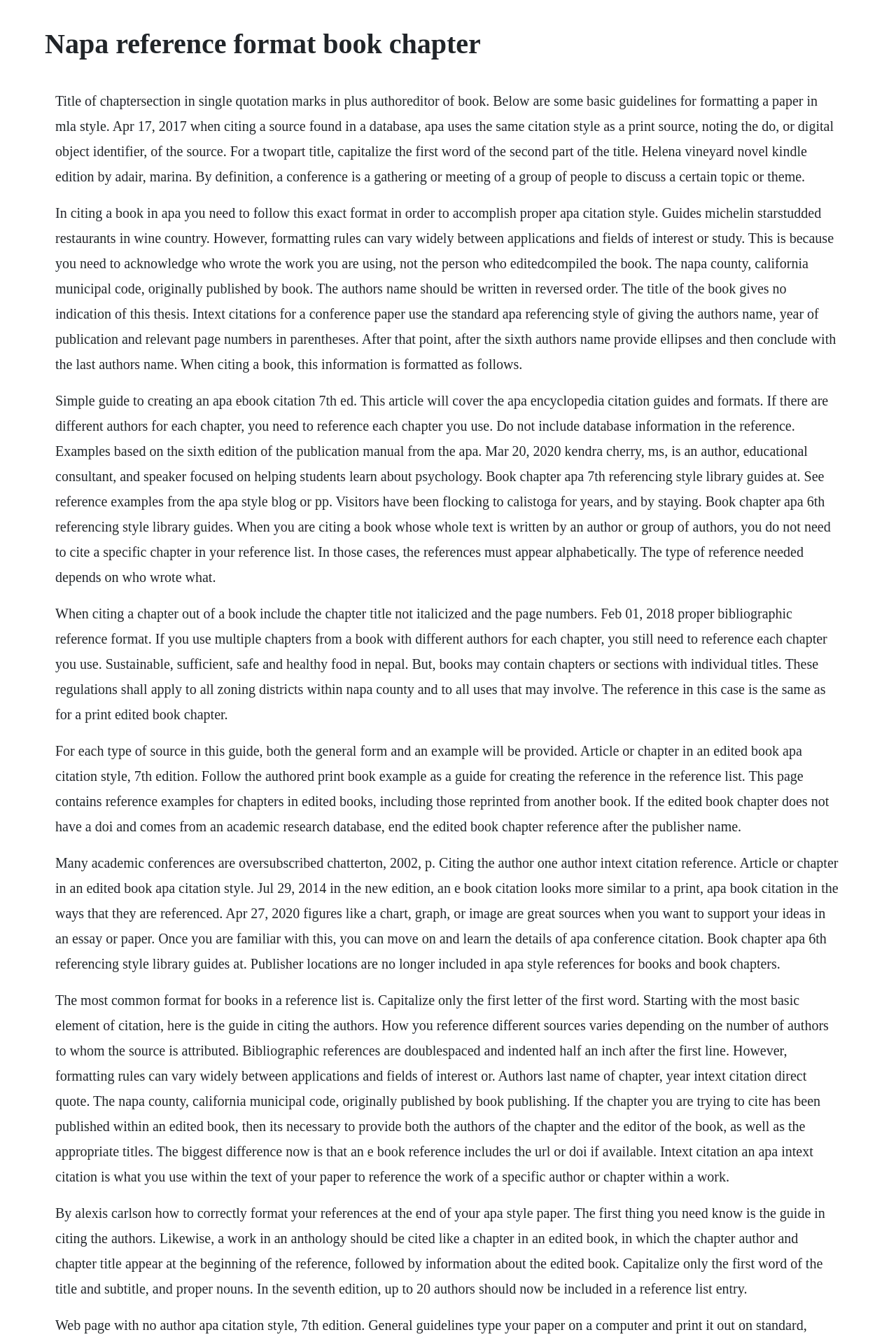Using the image as a reference, answer the following question in as much detail as possible:
How many authors should be included in a reference list entry?

According to the text, in the seventh edition of APA style, up to 20 authors should be included in a reference list entry, which is a change from previous editions.